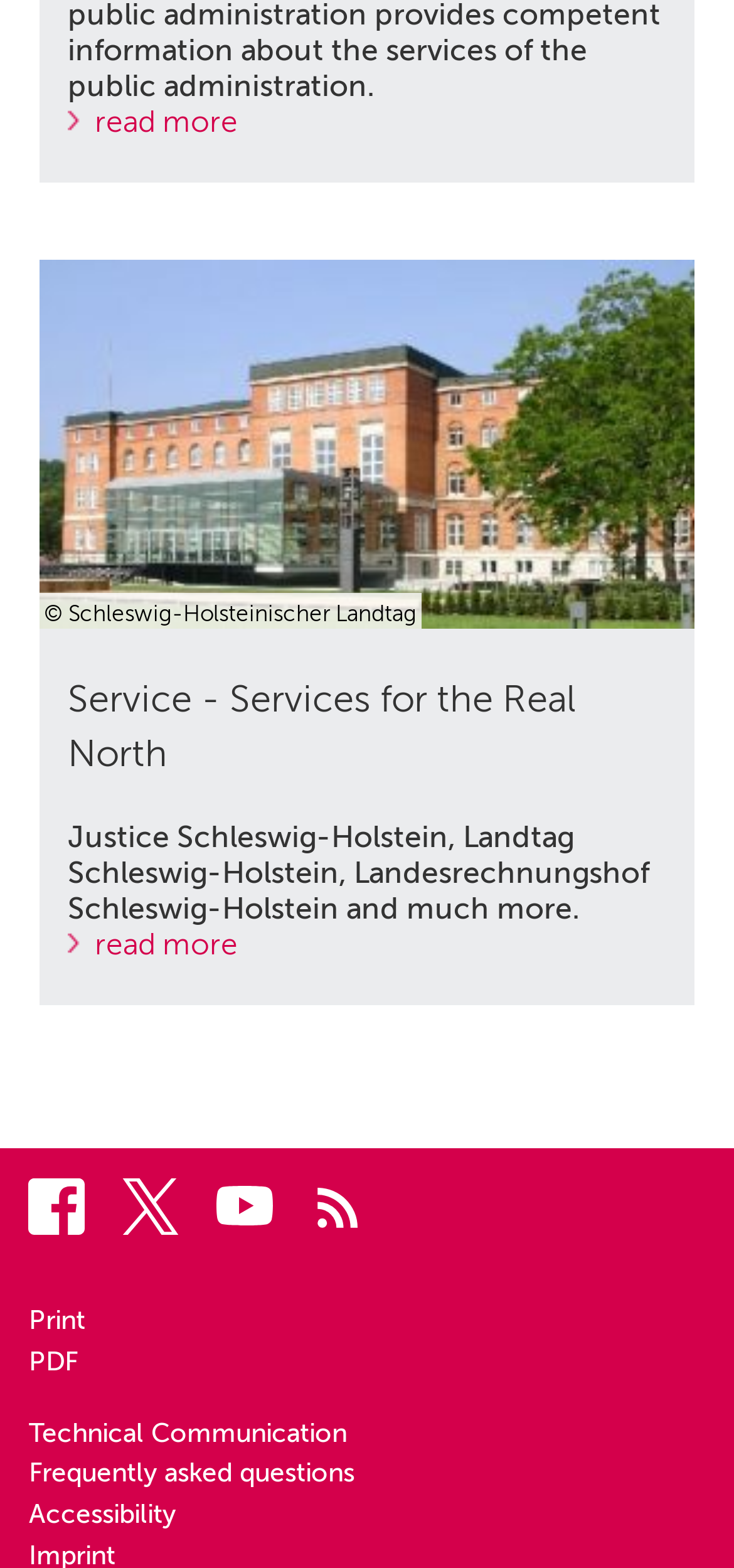Given the description: "Print", determine the bounding box coordinates of the UI element. The coordinates should be formatted as four float numbers between 0 and 1, [left, top, right, bottom].

[0.039, 0.833, 0.961, 0.853]